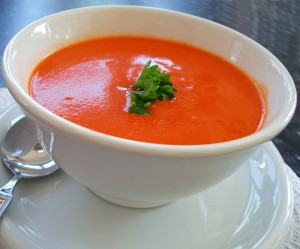Analyze the image and provide a detailed answer to the question: What type of meal is the soup suitable for?

The caption states that this classic soup is a perfect choice for gatherings or cozy family meals, implying that it is suitable for a warm and intimate dining setting.